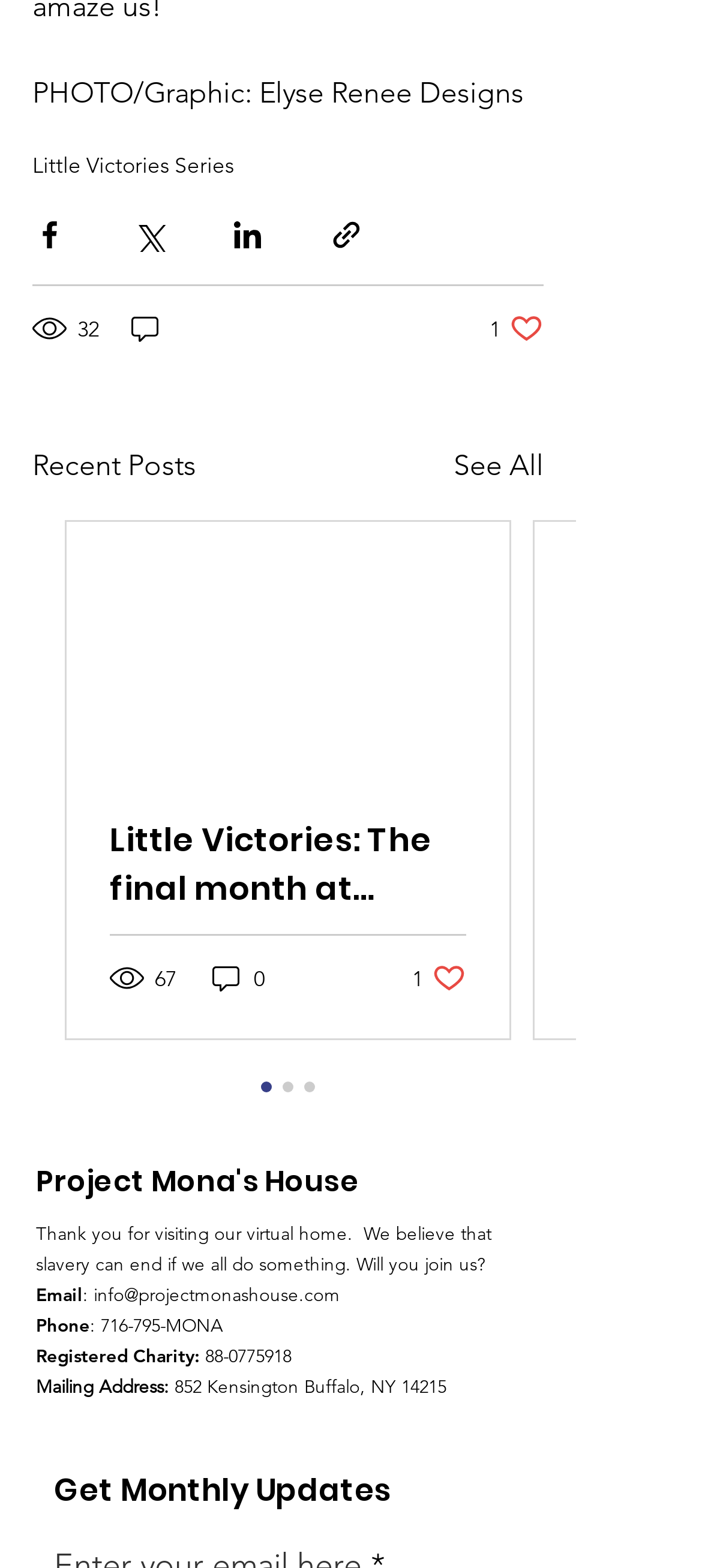How many social media sharing buttons are there?
Based on the screenshot, answer the question with a single word or phrase.

4